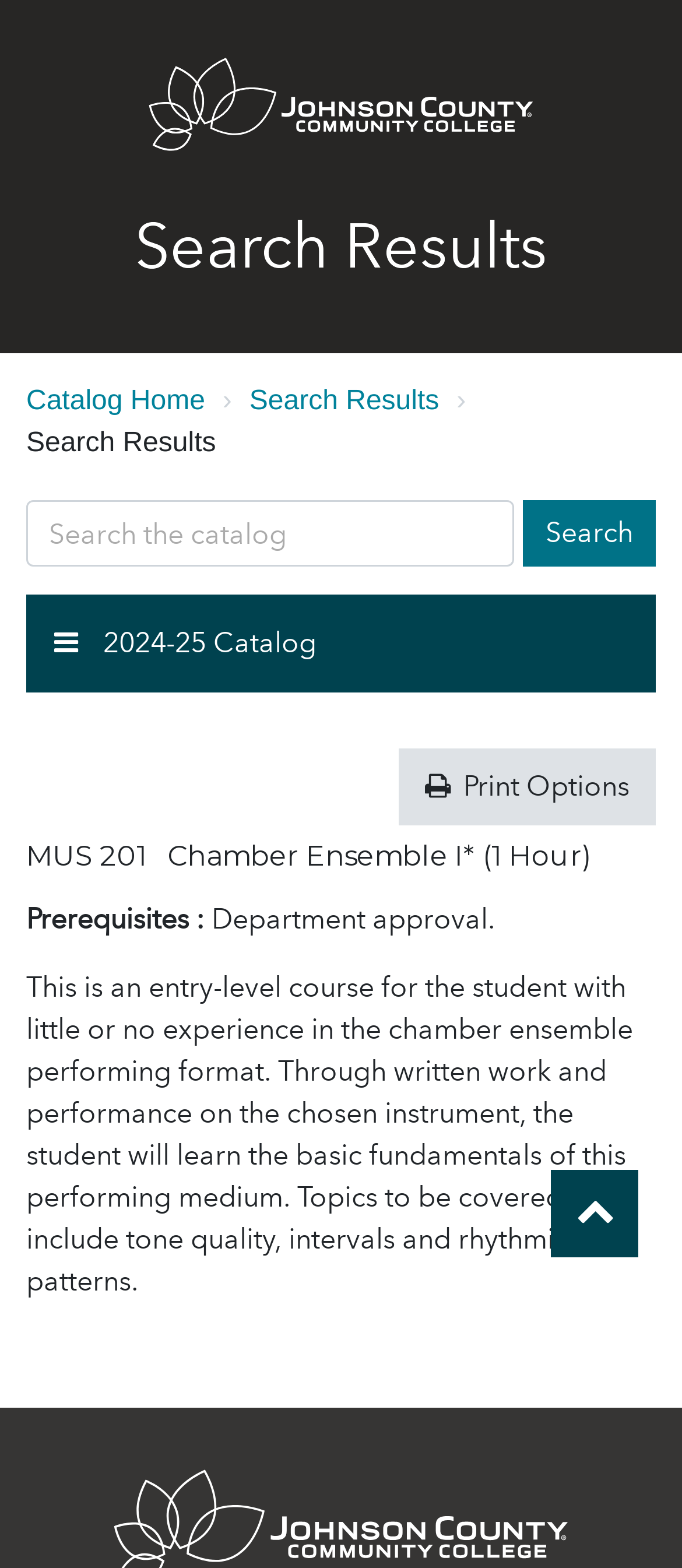Specify the bounding box coordinates of the region I need to click to perform the following instruction: "Go back to top". The coordinates must be four float numbers in the range of 0 to 1, i.e., [left, top, right, bottom].

[0.808, 0.746, 0.936, 0.802]